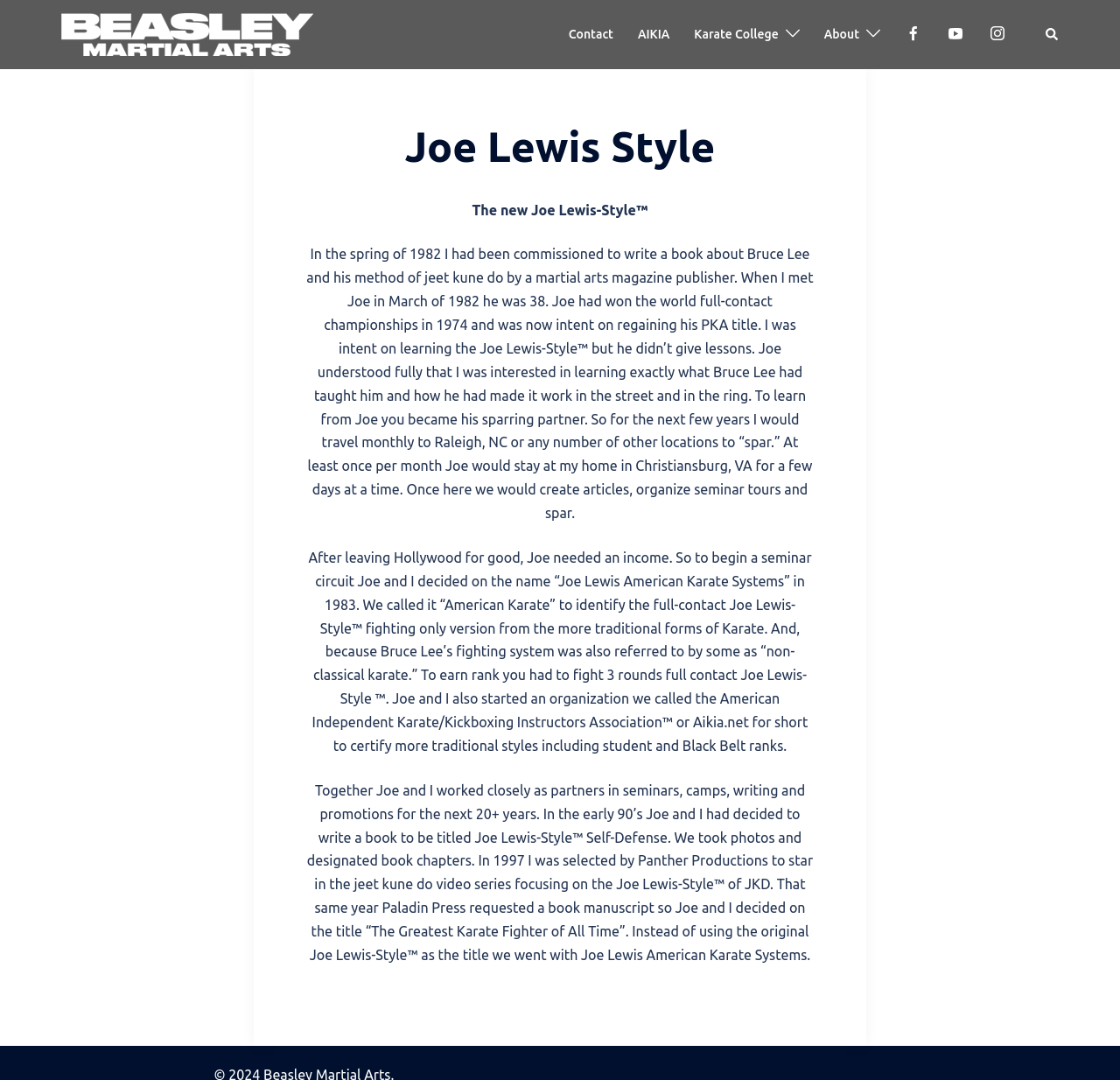Please identify the bounding box coordinates of the element on the webpage that should be clicked to follow this instruction: "Click on the 'AIKIA' link". The bounding box coordinates should be given as four float numbers between 0 and 1, formatted as [left, top, right, bottom].

[0.569, 0.022, 0.598, 0.042]